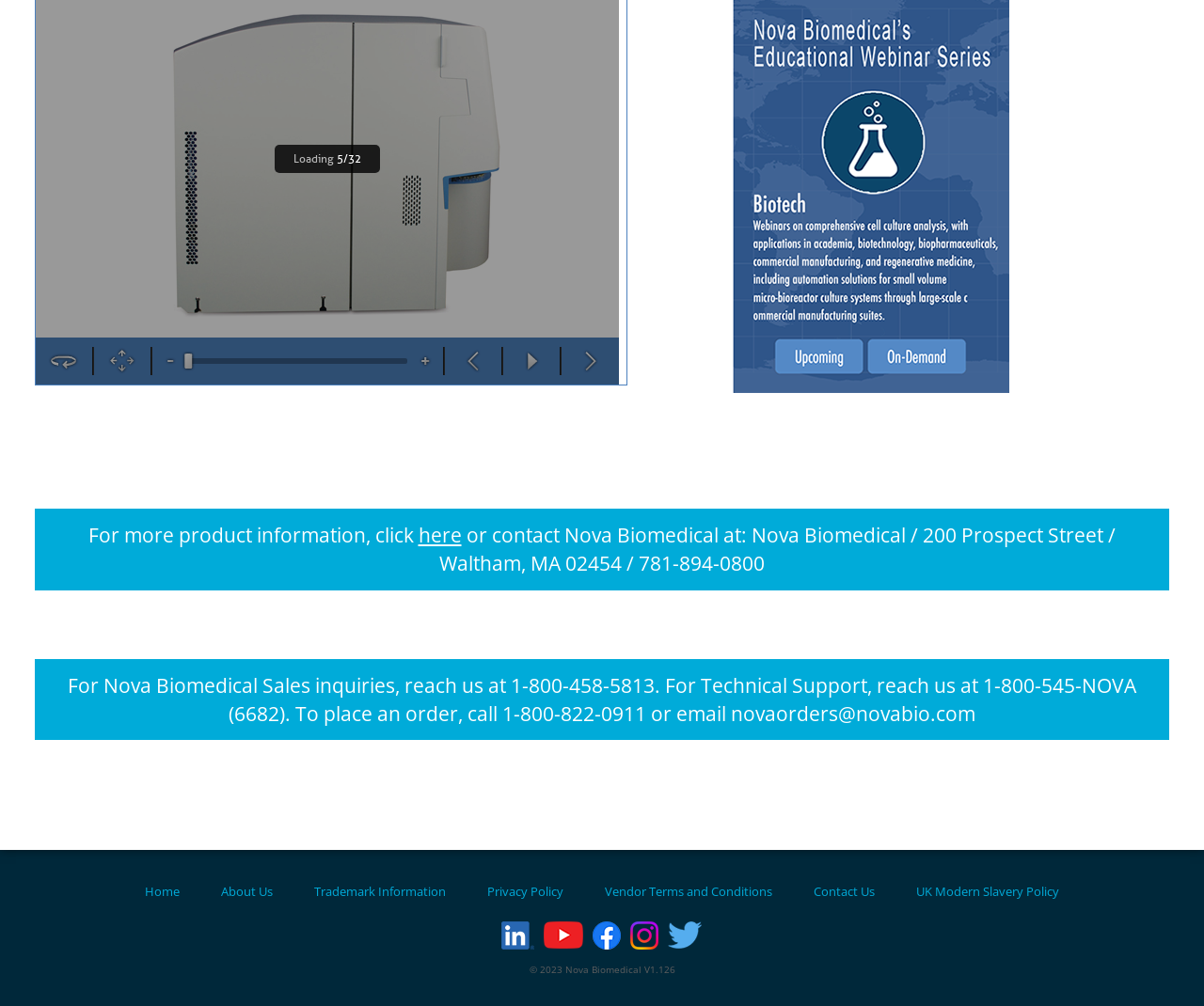What is the last link in the footer section?
Using the image provided, answer with just one word or phrase.

UK Modern Slavery Policy